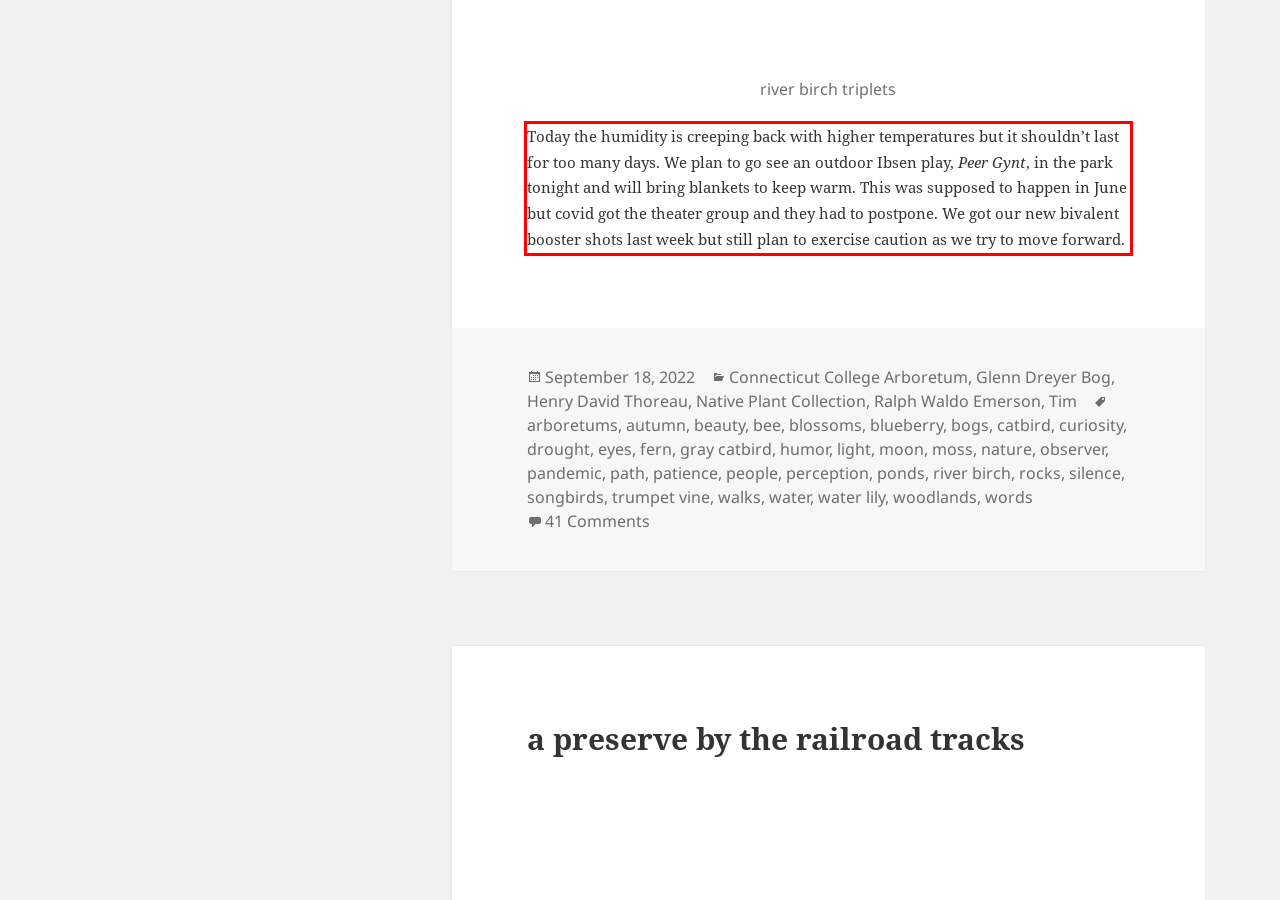You are looking at a screenshot of a webpage with a red rectangle bounding box. Use OCR to identify and extract the text content found inside this red bounding box.

Today the humidity is creeping back with higher temperatures but it shouldn’t last for too many days. We plan to go see an outdoor Ibsen play, Peer Gynt, in the park tonight and will bring blankets to keep warm. This was supposed to happen in June but covid got the theater group and they had to postpone. We got our new bivalent booster shots last week but still plan to exercise caution as we try to move forward.